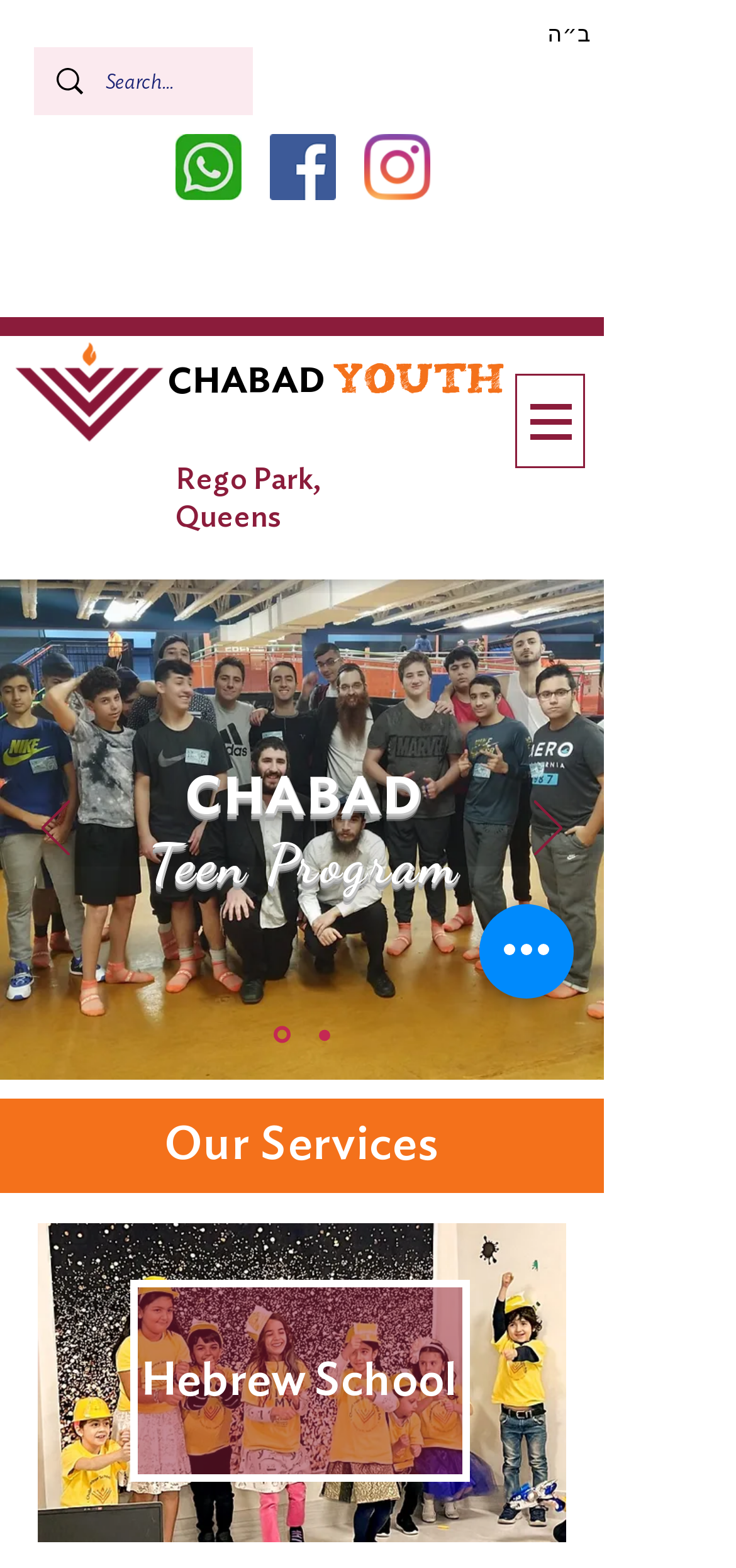What is the name of the program?
Using the visual information, respond with a single word or phrase.

Teen Program